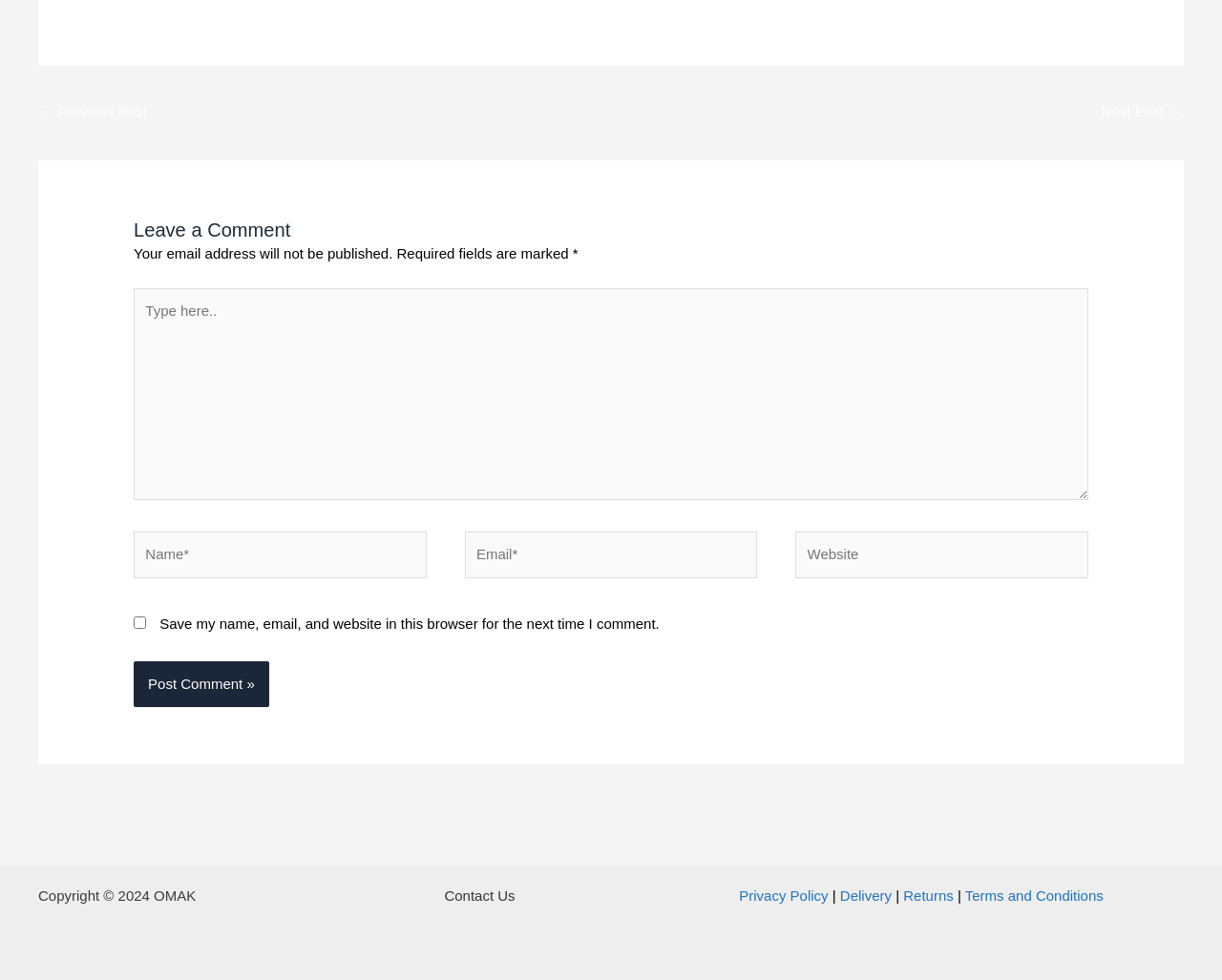Extract the bounding box coordinates for the UI element described by the text: "Delivery". The coordinates should be in the form of [left, top, right, bottom] with values between 0 and 1.

[0.687, 0.905, 0.73, 0.922]